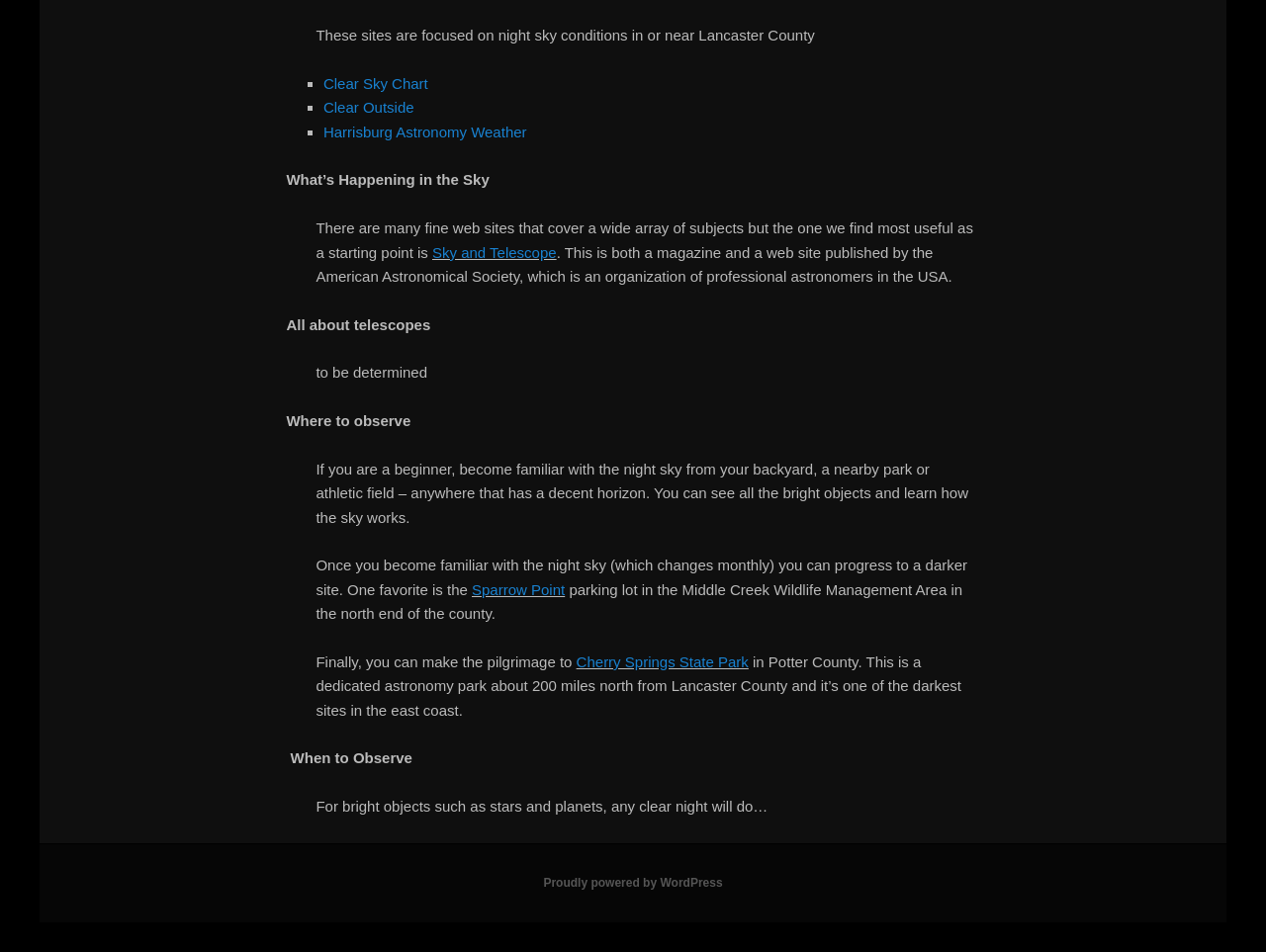Identify the bounding box for the UI element specified in this description: "Sparrow Point". The coordinates must be four float numbers between 0 and 1, formatted as [left, top, right, bottom].

[0.373, 0.61, 0.446, 0.628]